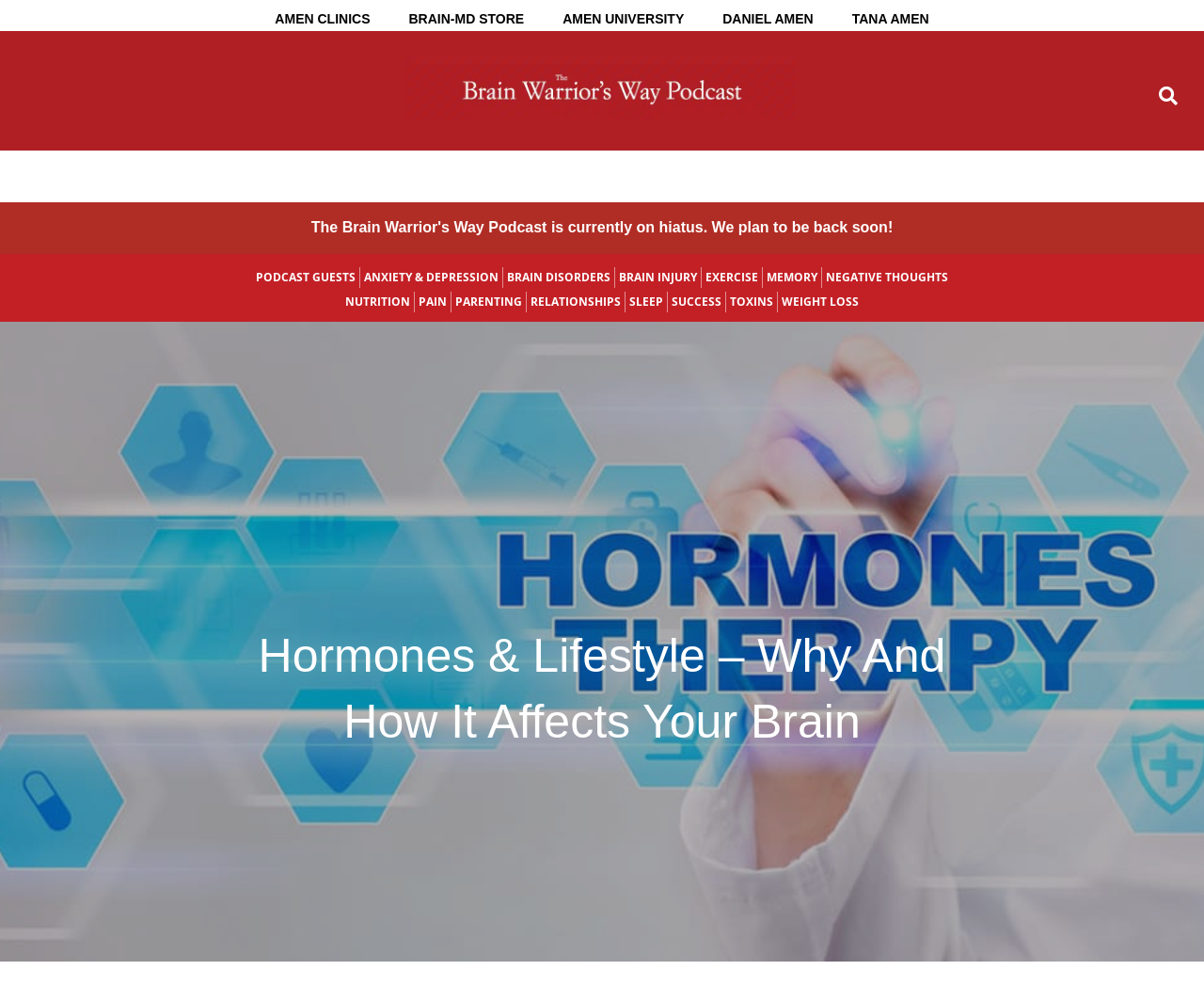Please identify the bounding box coordinates of the element's region that should be clicked to execute the following instruction: "Explore the EPISODES section". The bounding box coordinates must be four float numbers between 0 and 1, i.e., [left, top, right, bottom].

[0.309, 0.162, 0.404, 0.196]